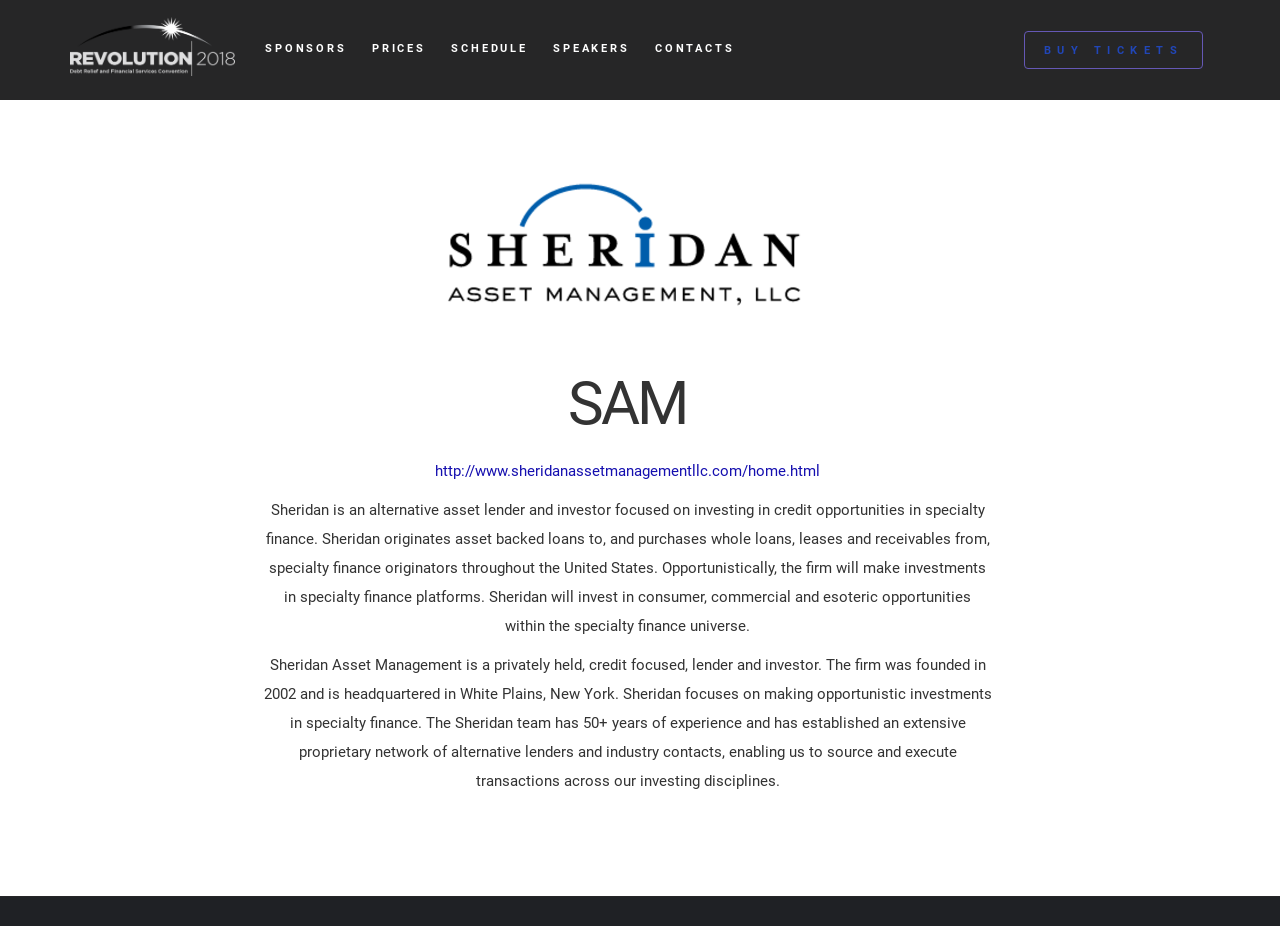Use a single word or phrase to answer the question: What is the purpose of the 'BUY TICKETS' link?

To purchase tickets for the Revolution Convention